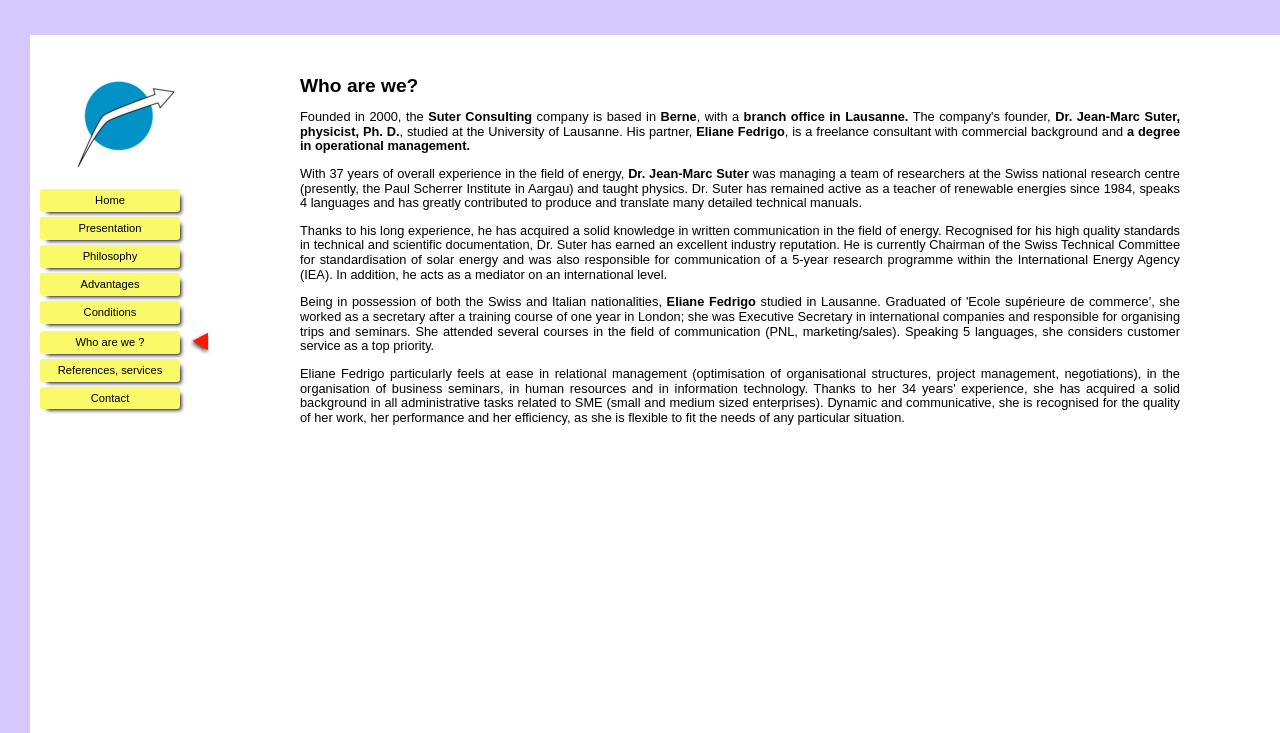Locate the bounding box coordinates of the clickable part needed for the task: "Click the 'Who are we?' link".

[0.023, 0.453, 0.163, 0.476]